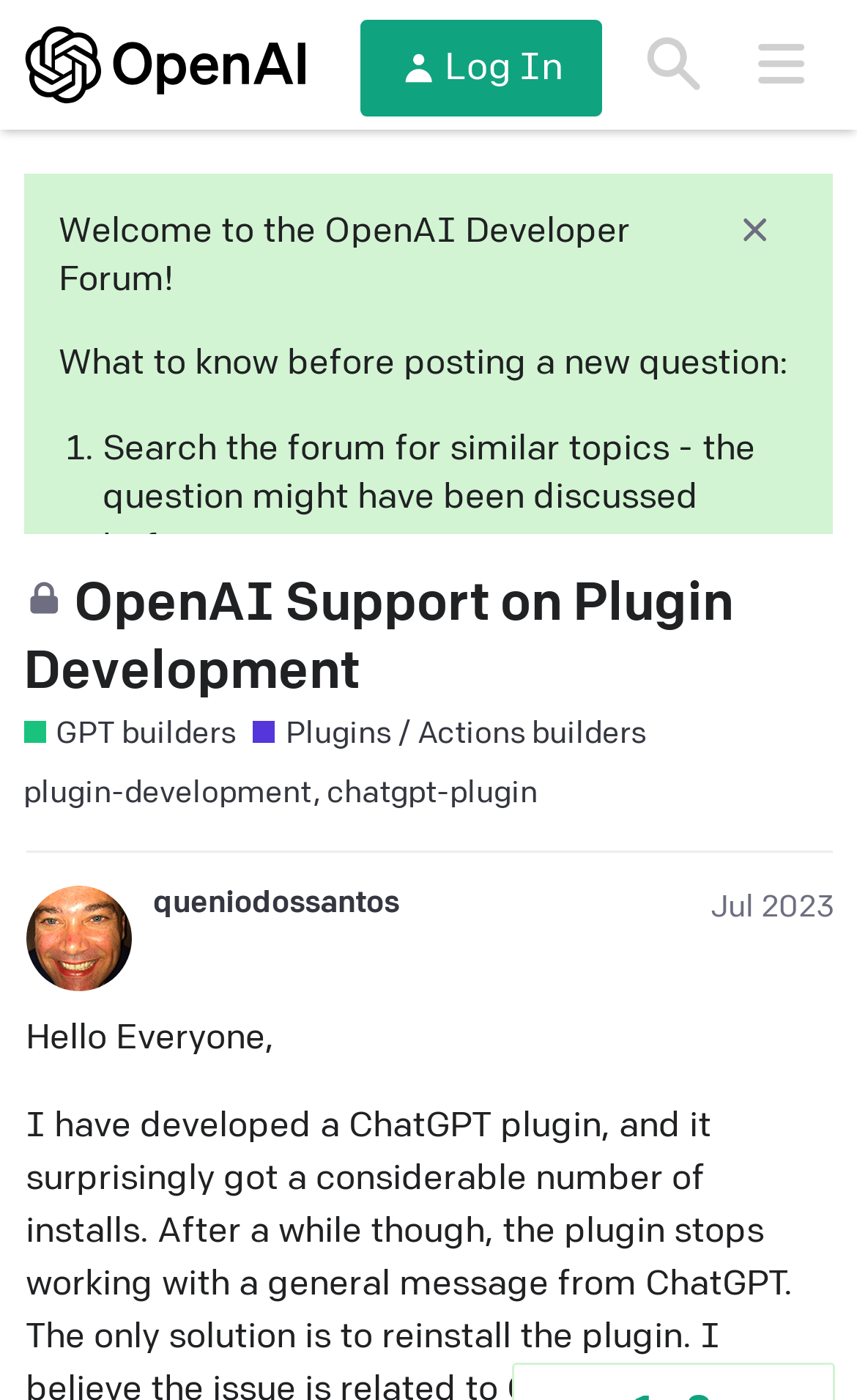Find and indicate the bounding box coordinates of the region you should select to follow the given instruction: "View the OpenAI Developer Forum".

[0.027, 0.016, 0.362, 0.076]